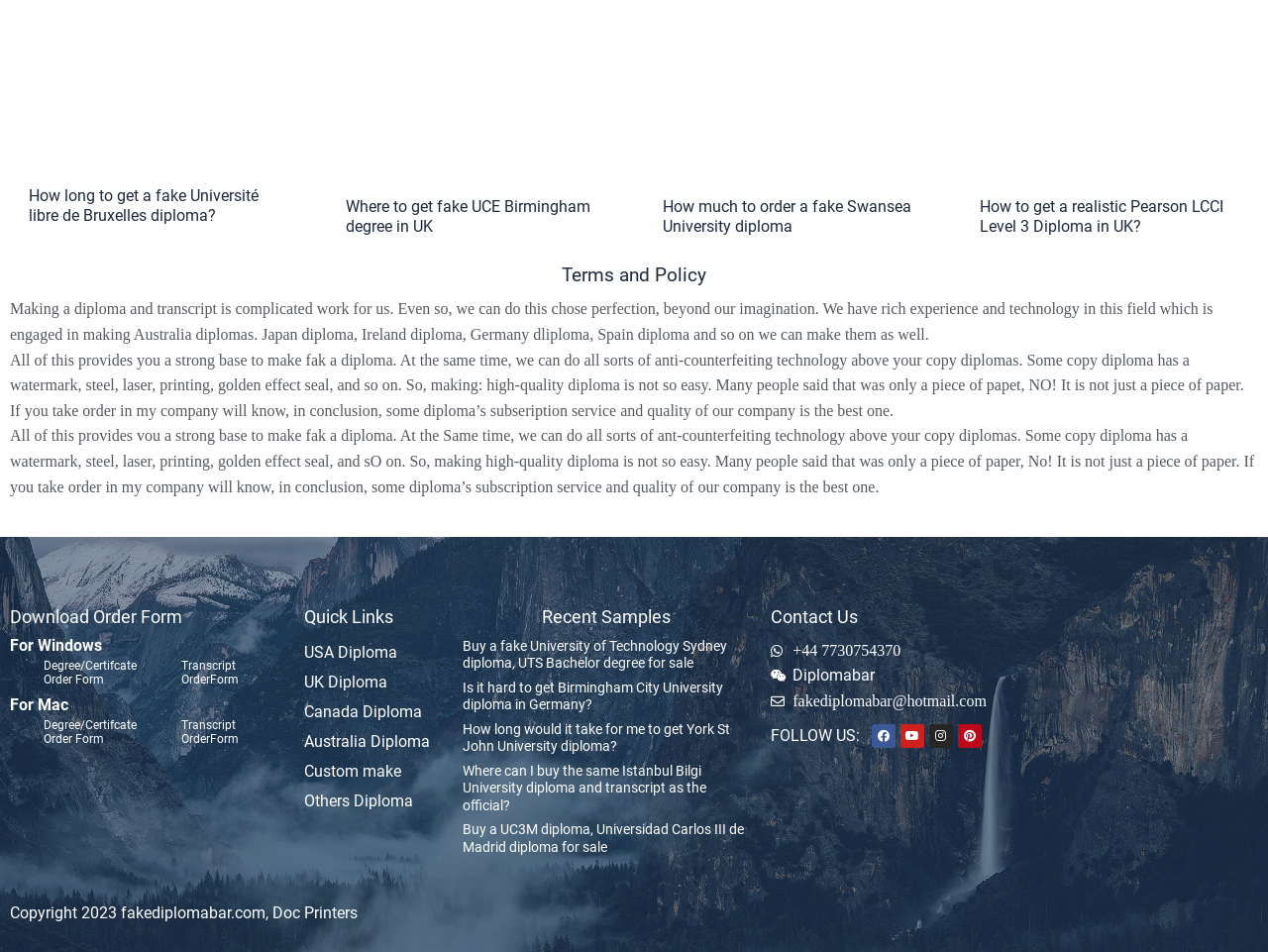Utilize the details in the image to thoroughly answer the following question: What types of diplomas can be ordered from this website?

The website provides links to order diplomas from various universities, including Université libre de Bruxelles, UCE Birmingham, Swansea University, and others. This suggests that the website offers a range of diploma options from different institutions.